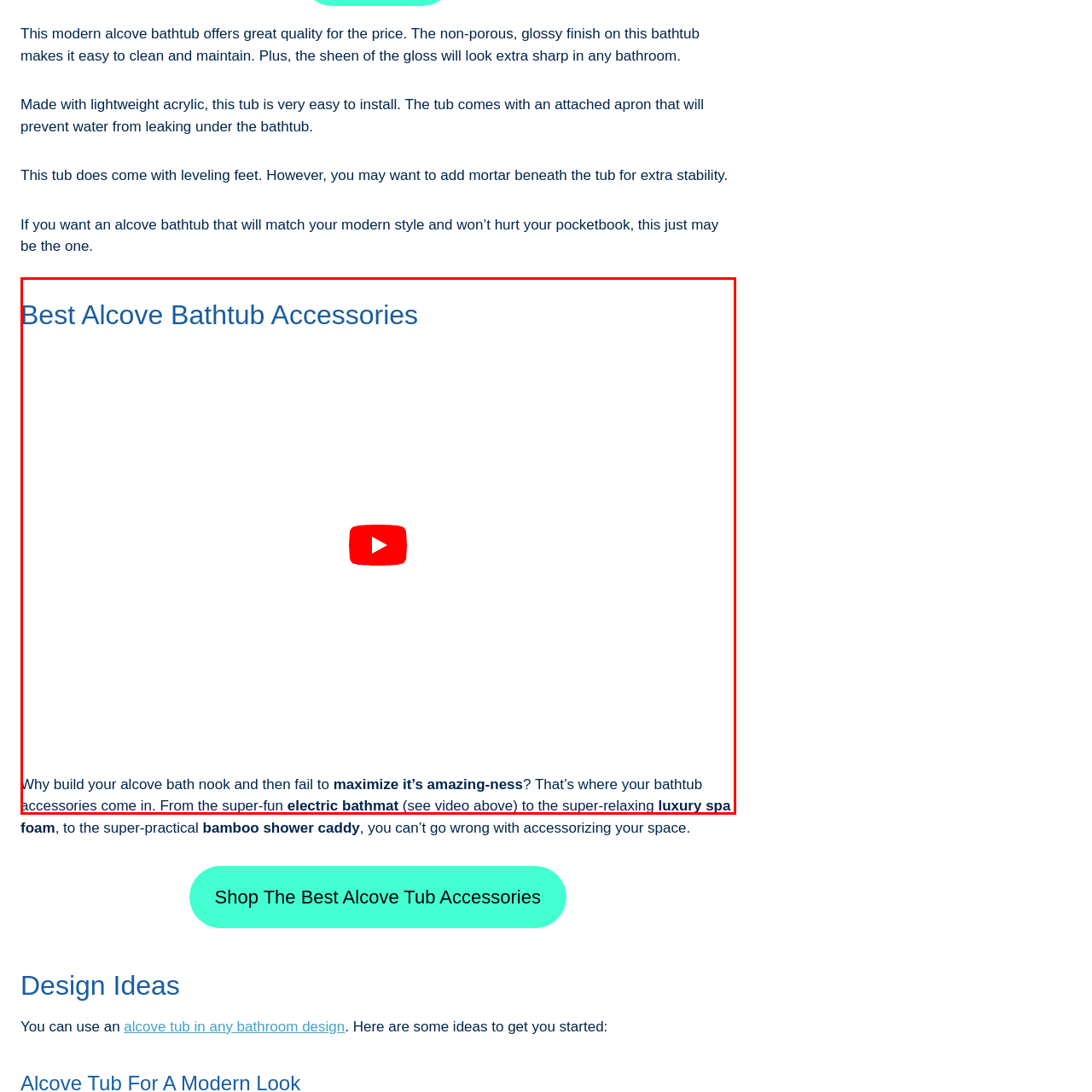Provide an in-depth description of the image within the red bounding box.

This image features a heading titled "Best Alcove Bathtub Accessories," emphasizing the importance of maximizing the potential of your bath nook with essential accessories. Below the heading is a YouTube video icon, suggesting a visual guide related to these accessories. The accompanying text invites readers to enhance their bathing experience with fun and practical additions, including an electric bathmat and luxury spa foam. This combination of elements provides insights into the various ways to elevate a bathroom's ambiance and functionality.